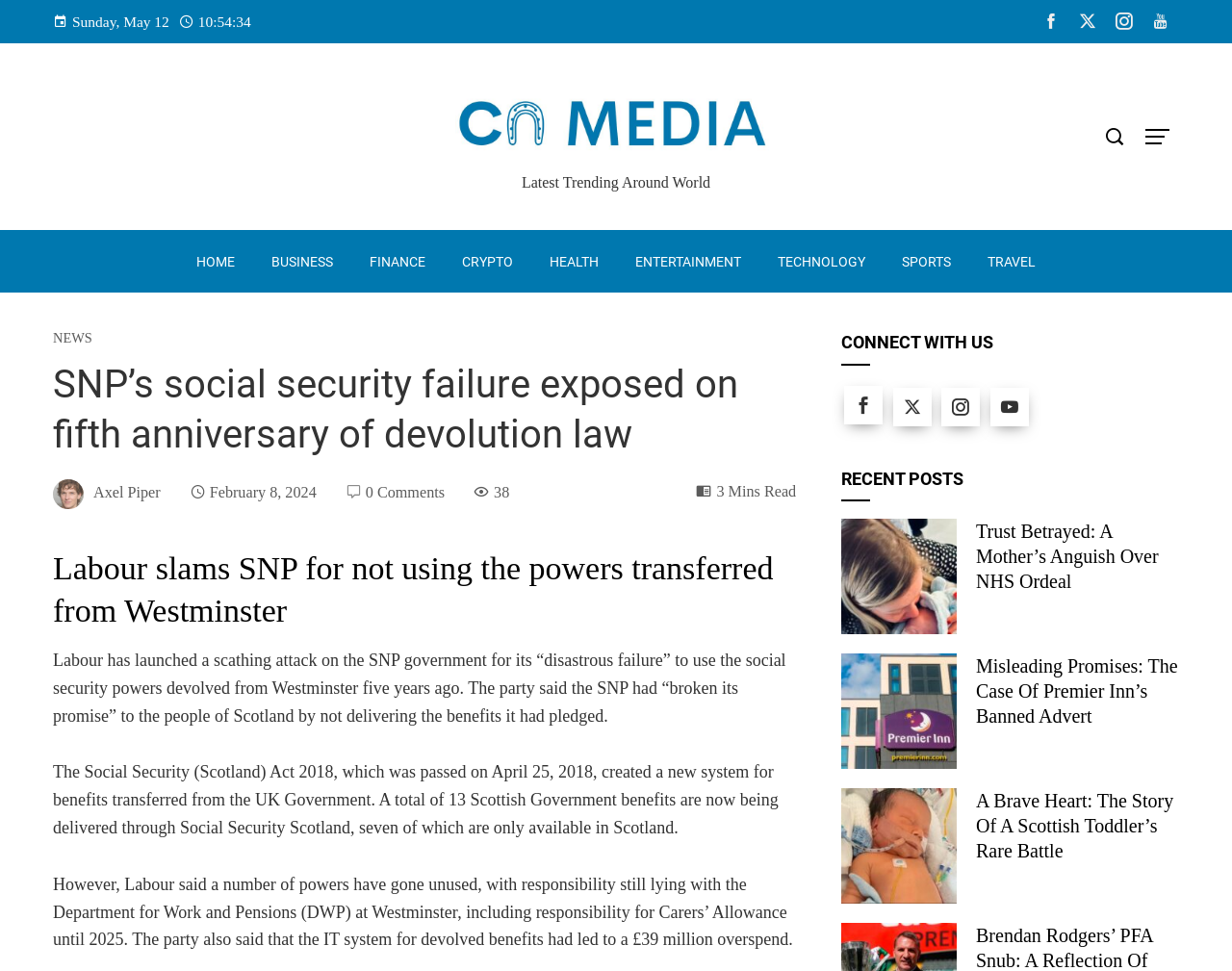Please determine the bounding box coordinates for the UI element described here. Use the format (top-left x, top-left y, bottom-right x, bottom-right y) with values bounded between 0 and 1: Business

[0.208, 0.247, 0.283, 0.291]